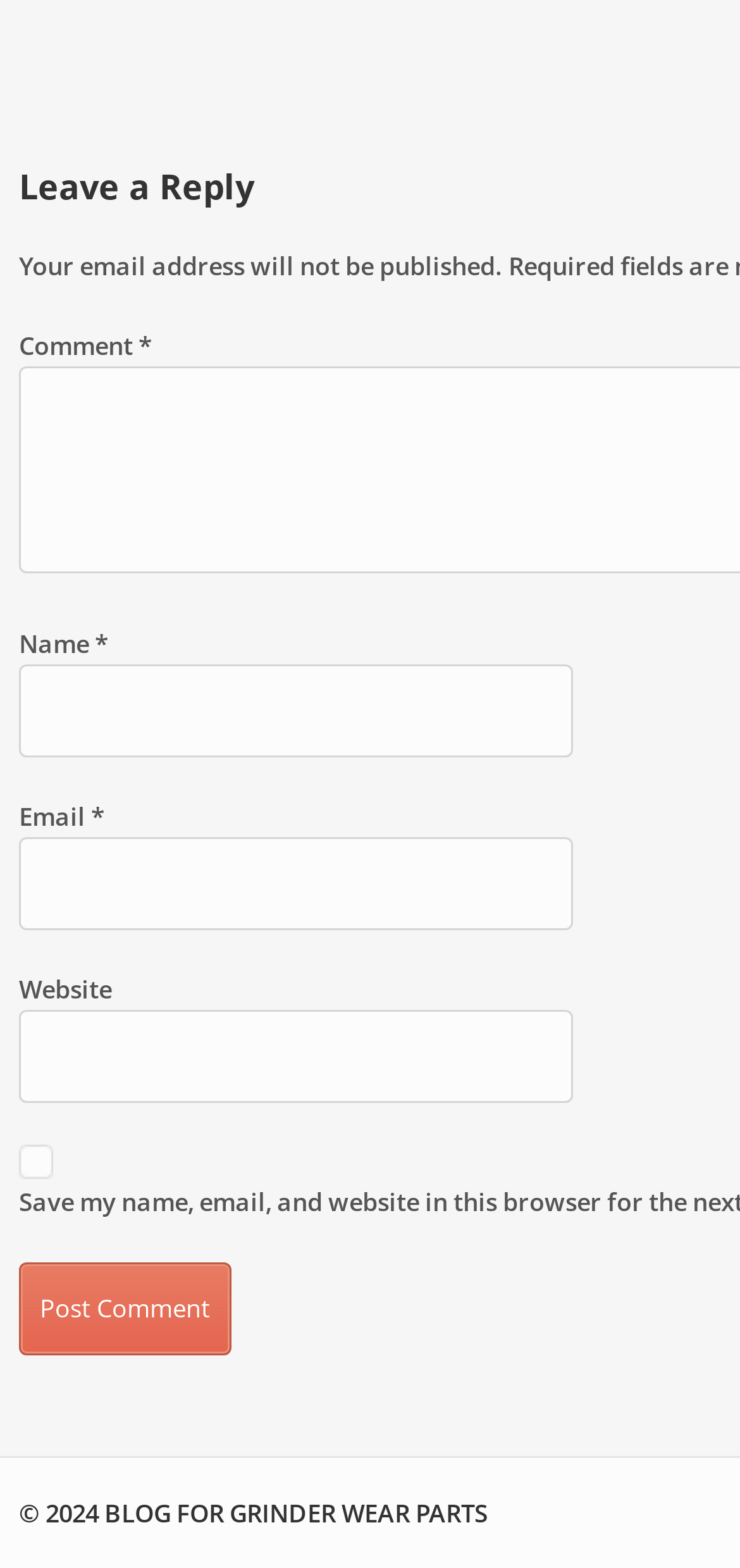What is the copyright year mentioned on the webpage?
Please use the image to provide a one-word or short phrase answer.

2024